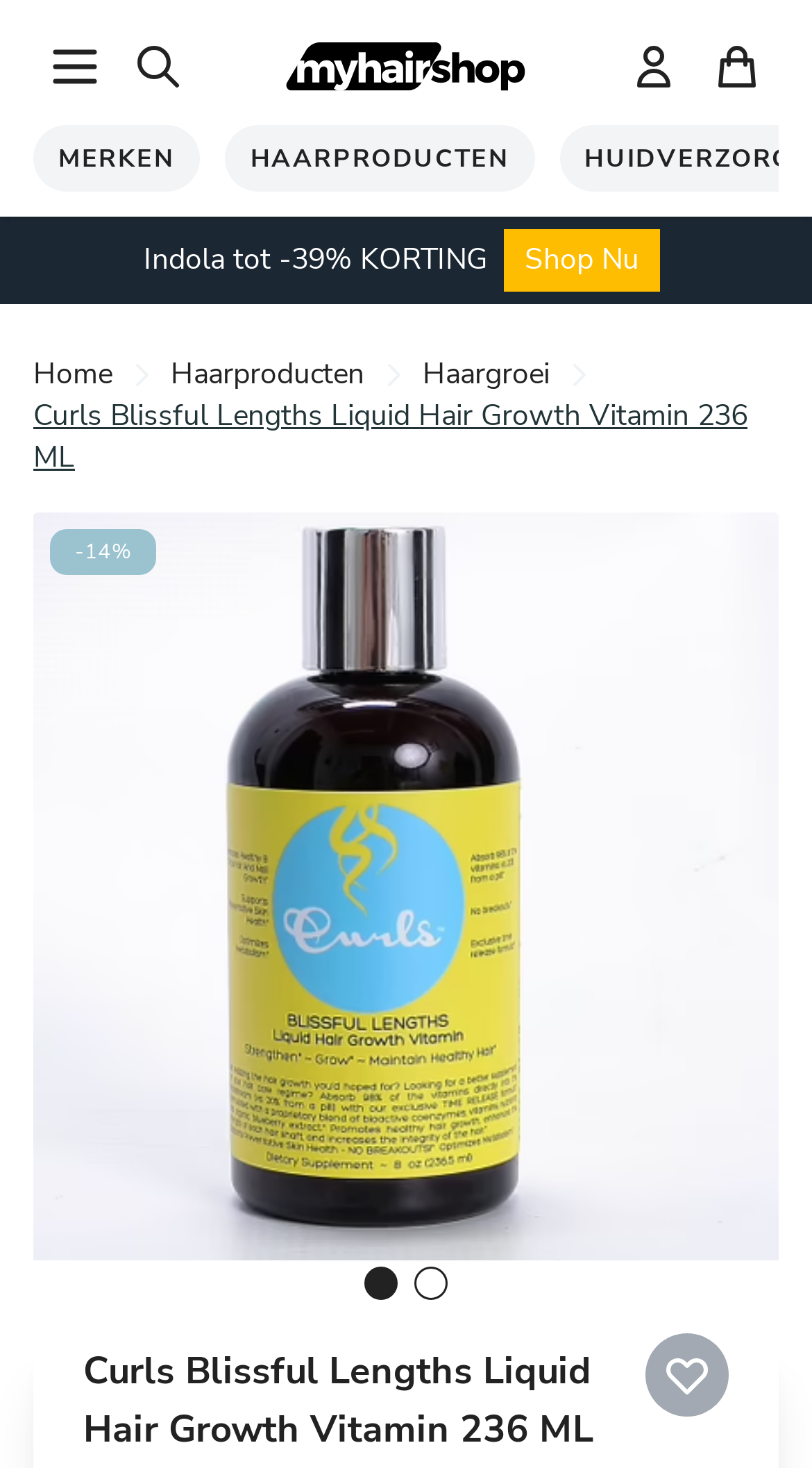Describe all the visual and textual components of the webpage comprehensively.

This webpage is about a product called Curls Blissful Lengths Liquid Hair Growth Vitamin 236 ML. At the top left corner, there are two buttons, one with no text and the other with the text "Waar ben je naar op zoek?" (meaning "What are you looking for?"). Next to them, there is a store logo "My Hair Shop" with an image. On the top right corner, there are links to "Account" and "Cart".

Below the top section, there are three links: "MERKEN", "HAARPRODUCTEN", and a promotional text "Indola tot -39% KORTING" (meaning "Indola up to 39% discount") with a "Shop Nu" (meaning "Shop Now") link next to it.

The main content of the page is about the product, with a breadcrumb navigation on the left side showing the path "Home > Haarproducten > Haargroei". The product name "Curls Blissful Lengths Liquid Hair Growth Vitamin 236 ML" is displayed prominently, with a discount label "-14%" next to it. Below the product name, there is a large image of the product.

Under the image, there are two links with no text, and a heading with the product name again. Finally, there is a button "Voeg toe aan verlanglijst" (meaning "Add to wishlist") at the bottom right corner of the page.